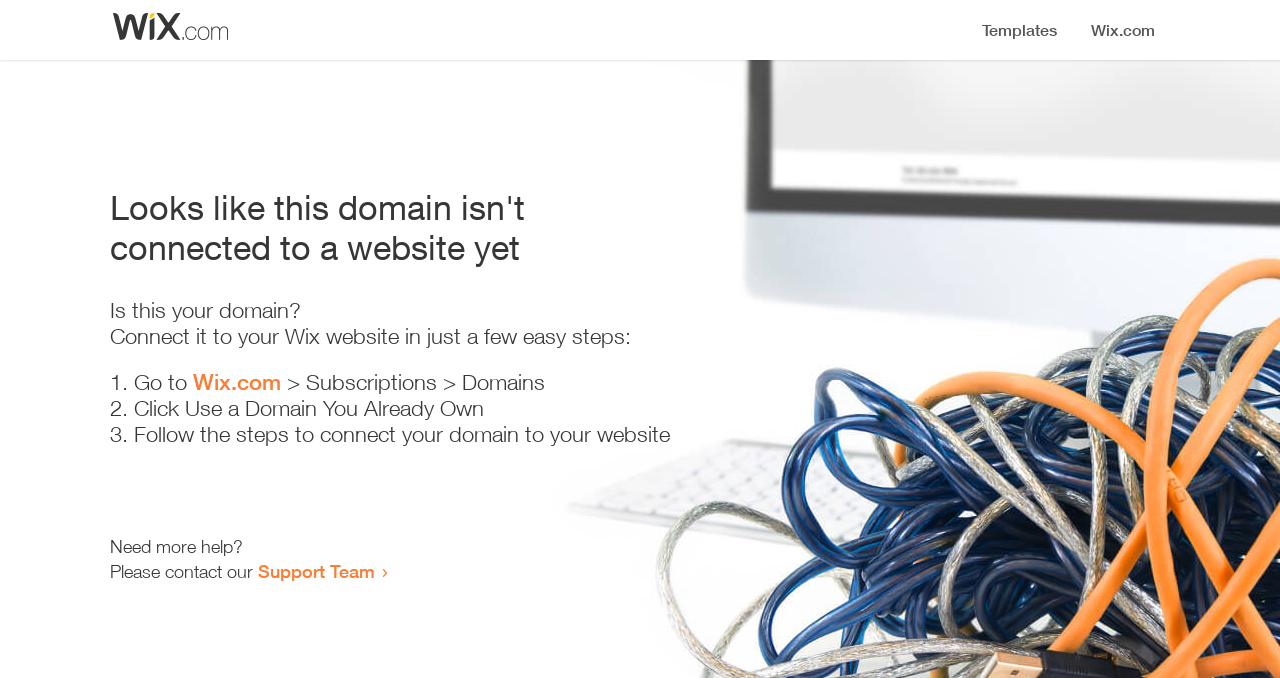Please find the bounding box coordinates (top-left x, top-left y, bottom-right x, bottom-right y) in the screenshot for the UI element described as follows: Support Team

[0.202, 0.826, 0.293, 0.858]